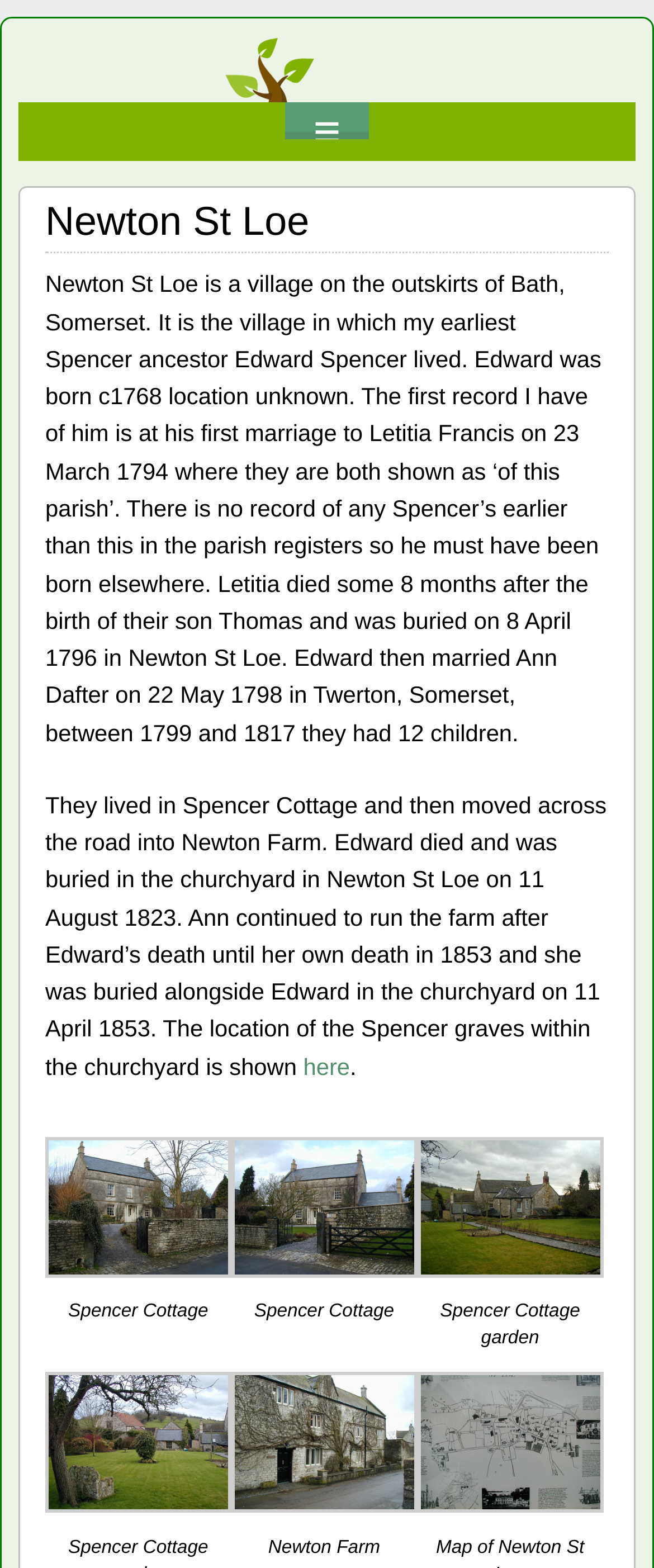Please respond to the question with a concise word or phrase:
What is the name of the village where Edward Spencer lived?

Newton St Loe